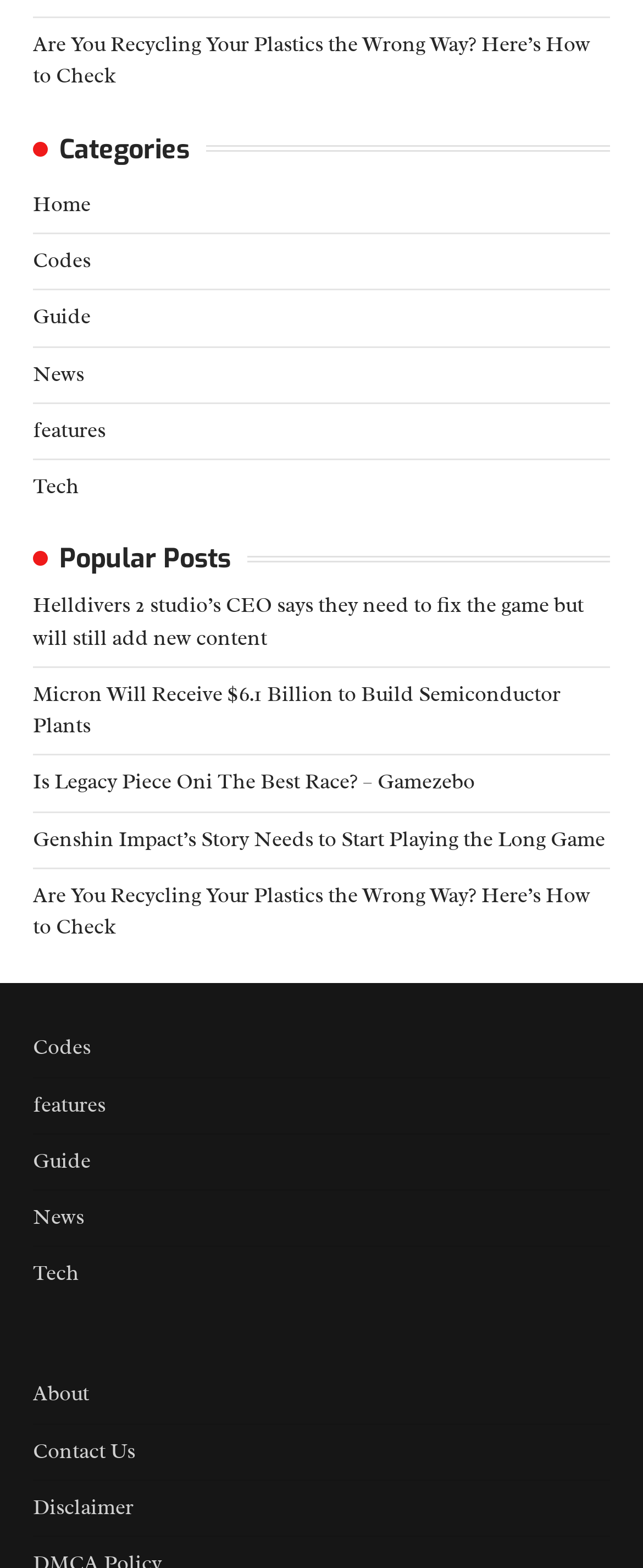How many links are there under the 'Popular Posts' section?
Carefully analyze the image and provide a thorough answer to the question.

I counted the number of links under the 'Popular Posts' heading, which are 'Helldivers 2 studio’s CEO says they need to fix the game but will still add new content', 'Micron Will Receive $6.1 Billion to Build Semiconductor Plants', 'Is Legacy Piece Oni The Best Race? – Gamezebo', and 'Genshin Impact’s Story Needs to Start Playing the Long Game'. There are 4 links in total.